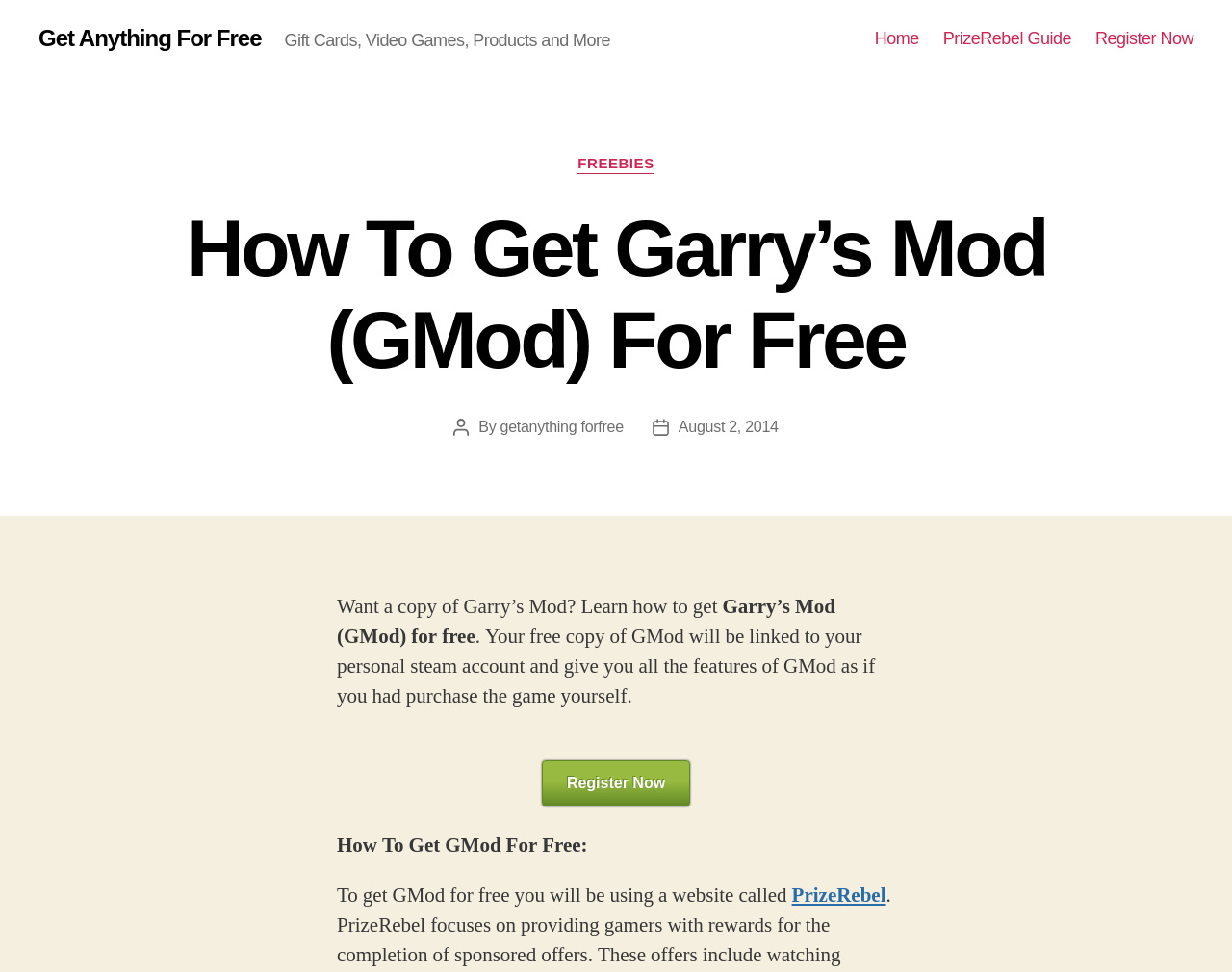Kindly determine the bounding box coordinates of the area that needs to be clicked to fulfill this instruction: "Click on the 'PrizeRebel' link".

[0.643, 0.908, 0.719, 0.935]